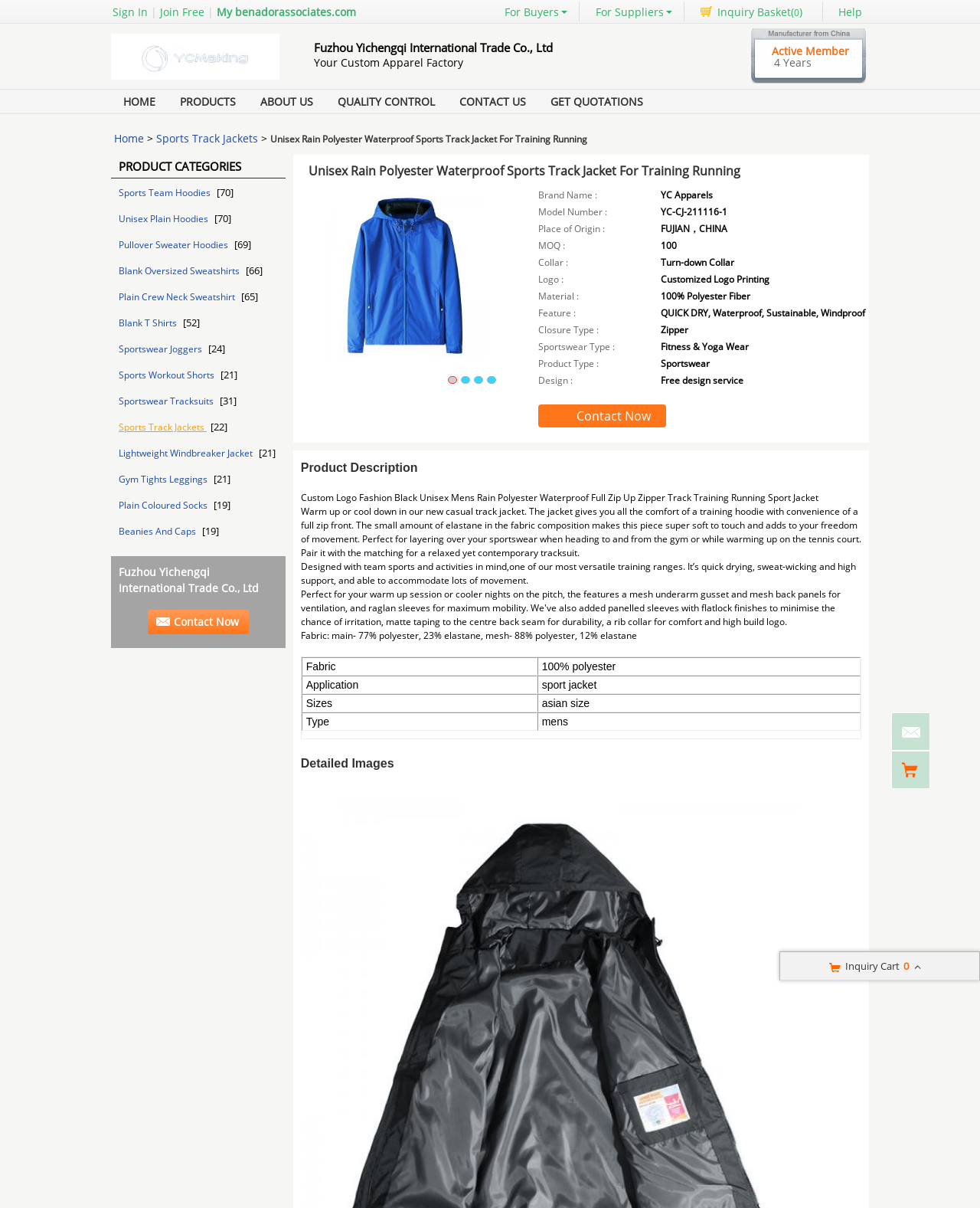Describe every aspect of the webpage in a detailed manner.

This webpage is about a product, specifically a Unisex Rain Polyester Waterproof Sports Track Jacket For Training Running, sold by Fuzhou Yichengqi International Trade Co., Ltd. At the top of the page, there is a navigation bar with links to "Sign In", "Join Free", "My benadorassociates.com", "For Buyers", "For Suppliers", "Inquiry Basket(0)", and "Help". Below this, there is a logo of the company, China Fuzhou Yichengqi International Trade Co., Ltd, along with a description of the company as a custom apparel factory.

On the left side of the page, there are links to various product categories, including Sports Team Hoodies, Unisex Plain Hoodies, Pullover Sweater Hoodies, and more. Each category has a number in brackets, indicating the number of products in that category.

In the main content area, there is a heading that repeats the product name, followed by a table with product details. The table includes information such as the brand name, model number, place of origin, MOQ, collar type, logo, material, features, and closure type. There is also an image of the product.

At the bottom of the page, there is a link to "Contact Now" and a section with the company name and address.